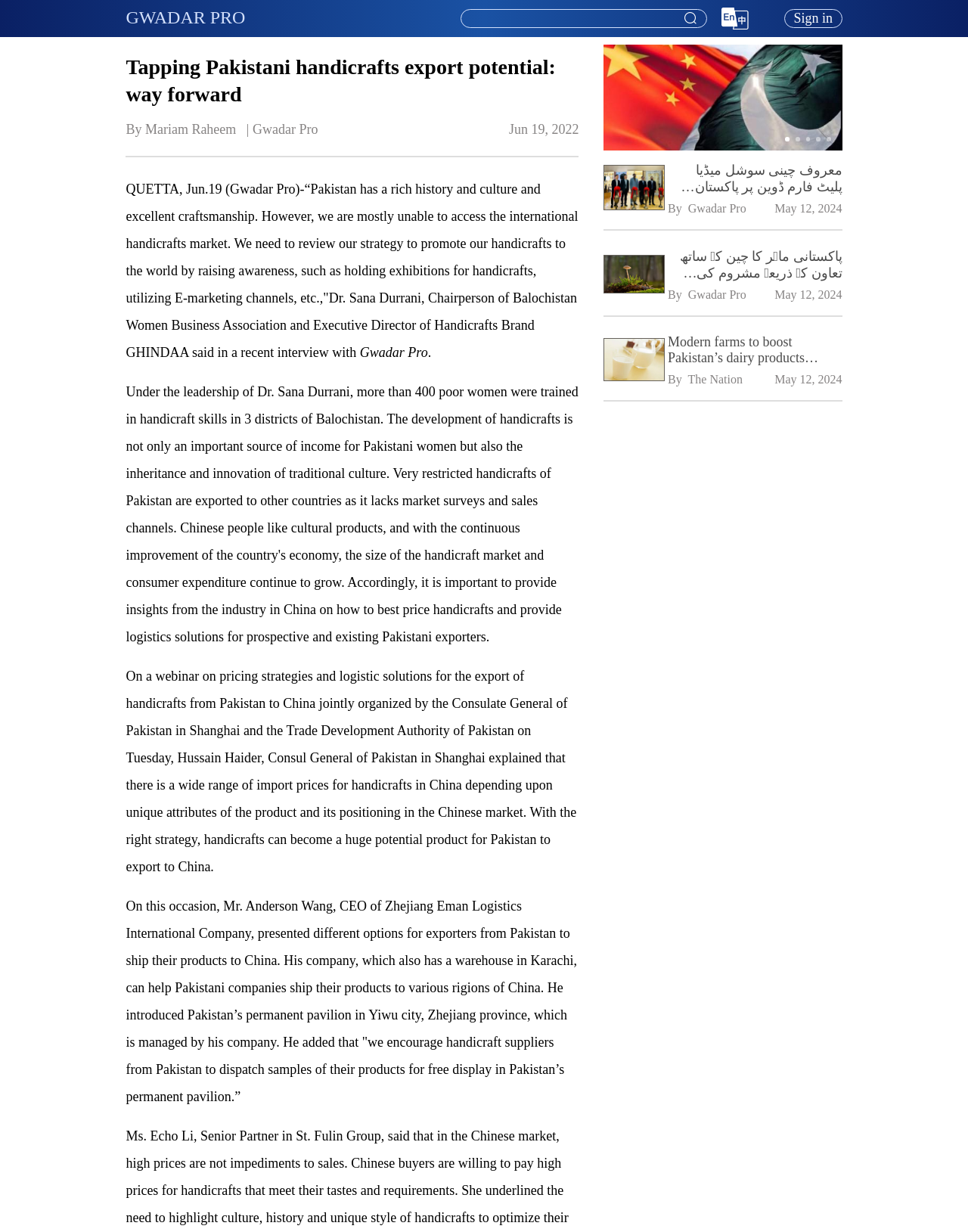Please specify the bounding box coordinates of the element that should be clicked to execute the given instruction: 'Click the 'Sign in' button'. Ensure the coordinates are four float numbers between 0 and 1, expressed as [left, top, right, bottom].

[0.82, 0.008, 0.86, 0.021]